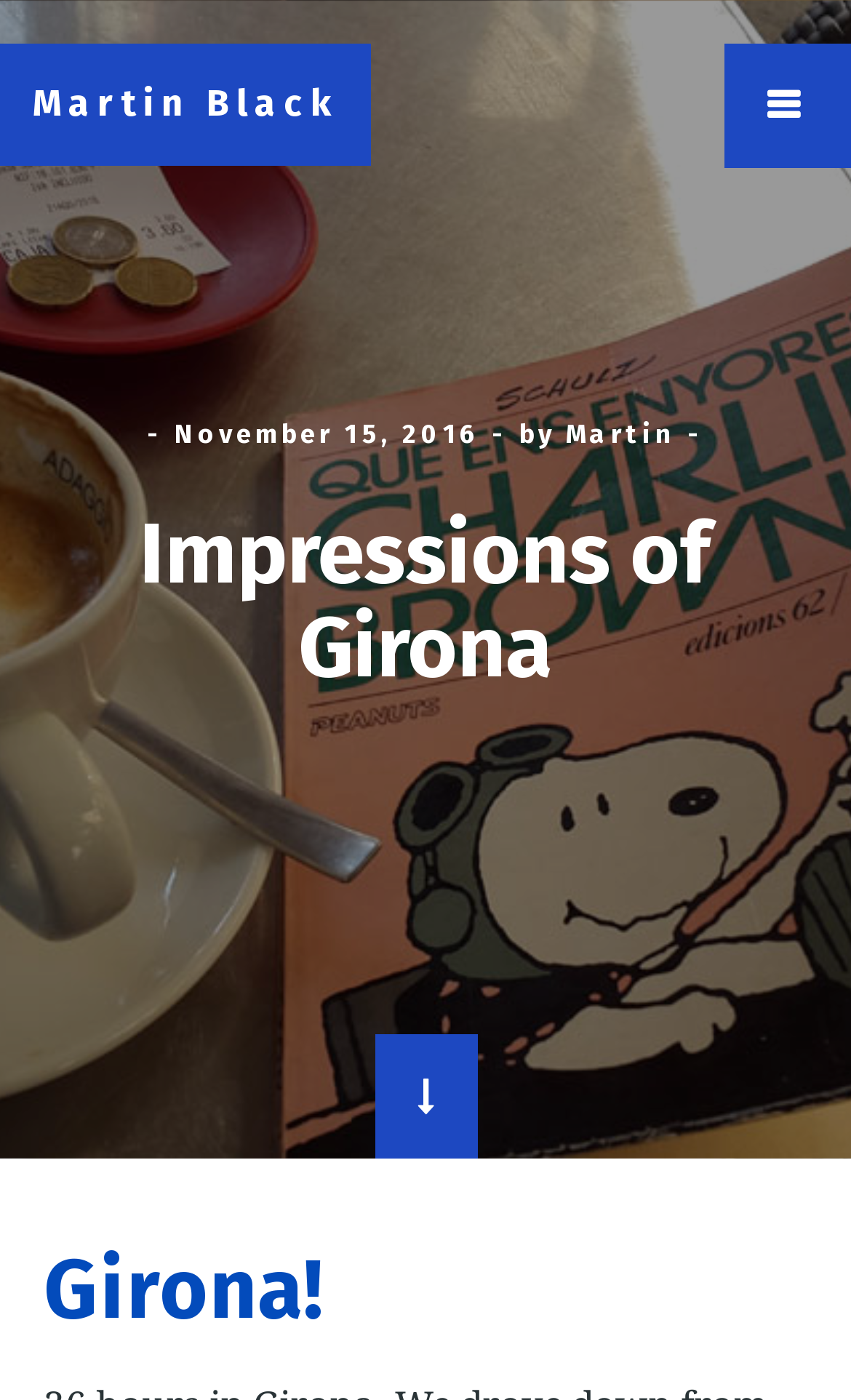What is the title of the post?
Utilize the image to construct a detailed and well-explained answer.

I found the title of the post by looking at the heading element with the text 'Impressions of Girona' which is a child of the HeaderAsNonLandmark element and has a prominent position on the page.